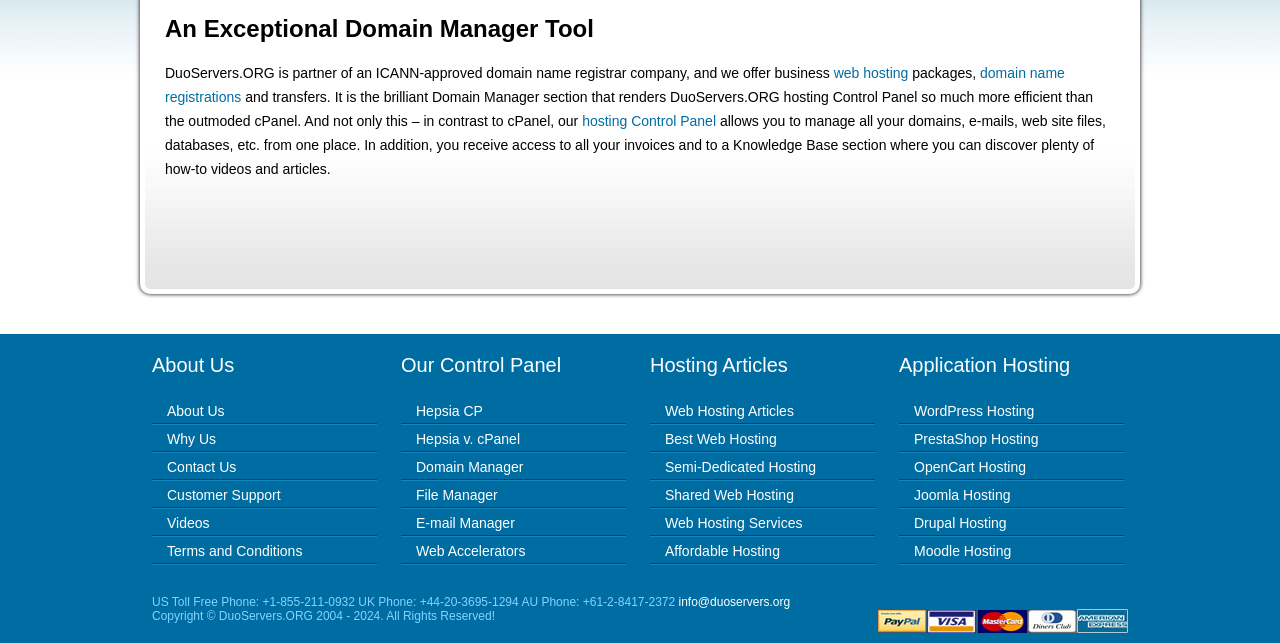Using the webpage screenshot, find the UI element described by Affordable Hosting. Provide the bounding box coordinates in the format (top-left x, top-left y, bottom-right x, bottom-right y), ensuring all values are floating point numbers between 0 and 1.

[0.52, 0.844, 0.609, 0.869]